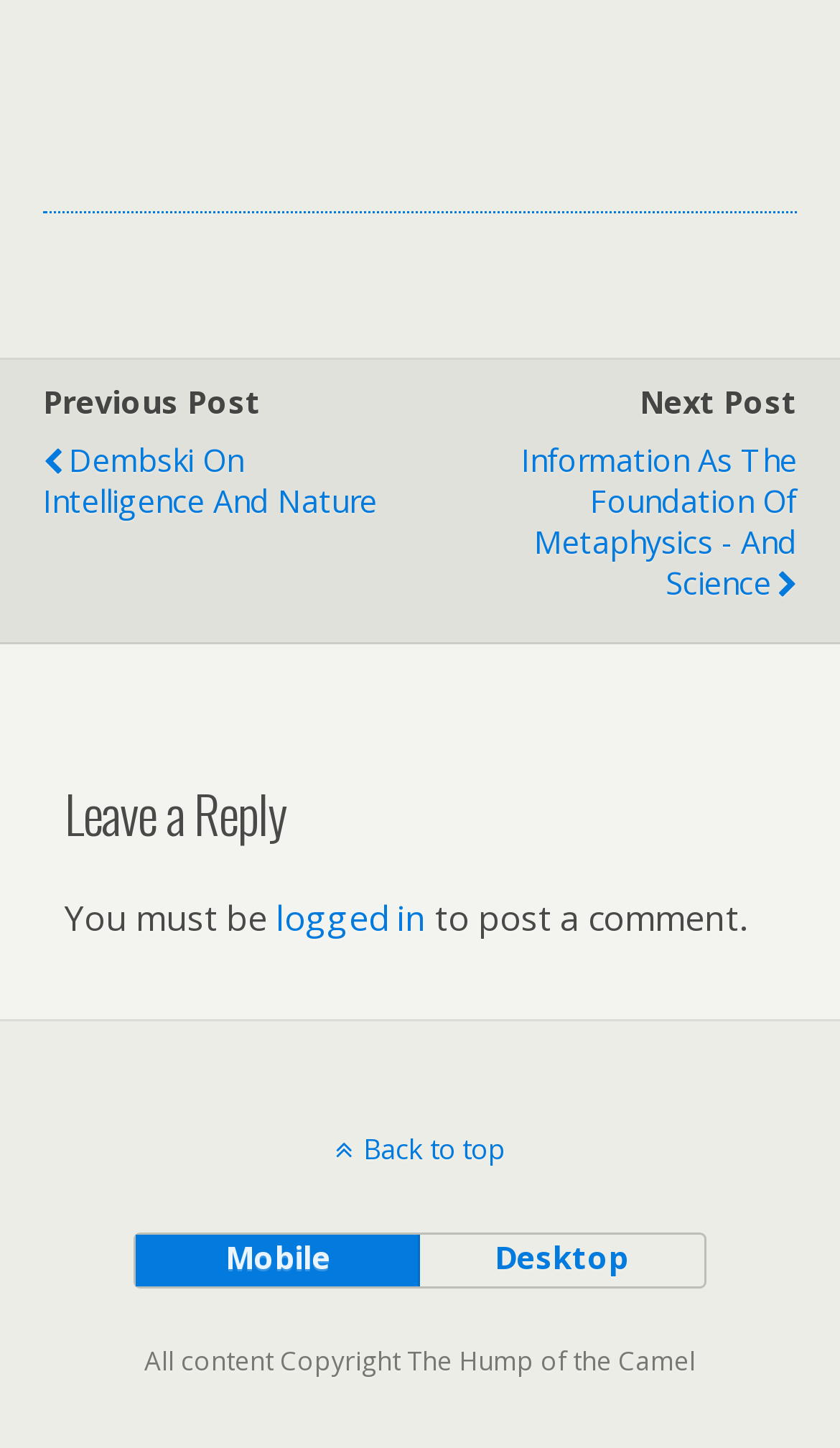Analyze the image and give a detailed response to the question:
What is the purpose of the 'Back to top' link?

I found the link 'Back to top' at the bottom of the page, which implies that it allows users to quickly navigate back to the top of the webpage.